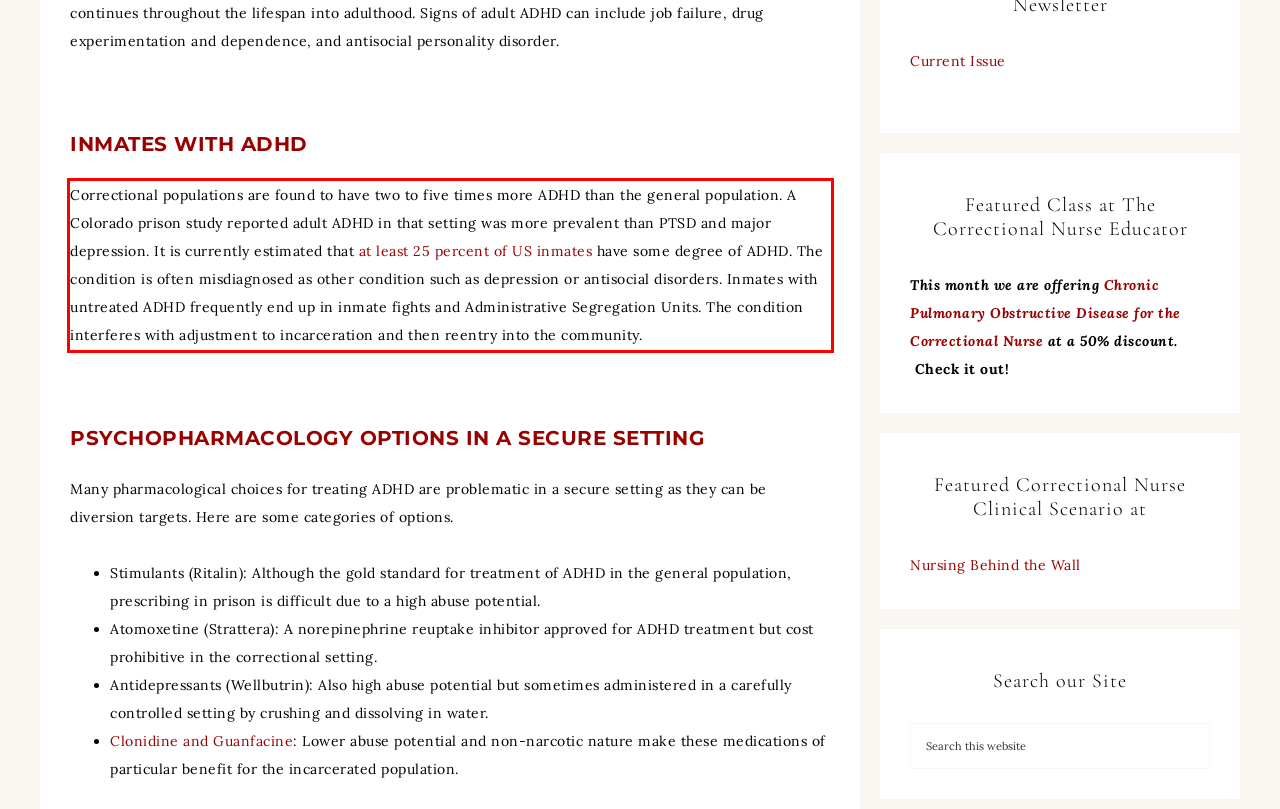Please look at the webpage screenshot and extract the text enclosed by the red bounding box.

Correctional populations are found to have two to five times more ADHD than the general population. A Colorado prison study reported adult ADHD in that setting was more prevalent than PTSD and major depression. It is currently estimated that at least 25 percent of US inmates have some degree of ADHD. The condition is often misdiagnosed as other condition such as depression or antisocial disorders. Inmates with untreated ADHD frequently end up in inmate fights and Administrative Segregation Units. The condition interferes with adjustment to incarceration and then reentry into the community.